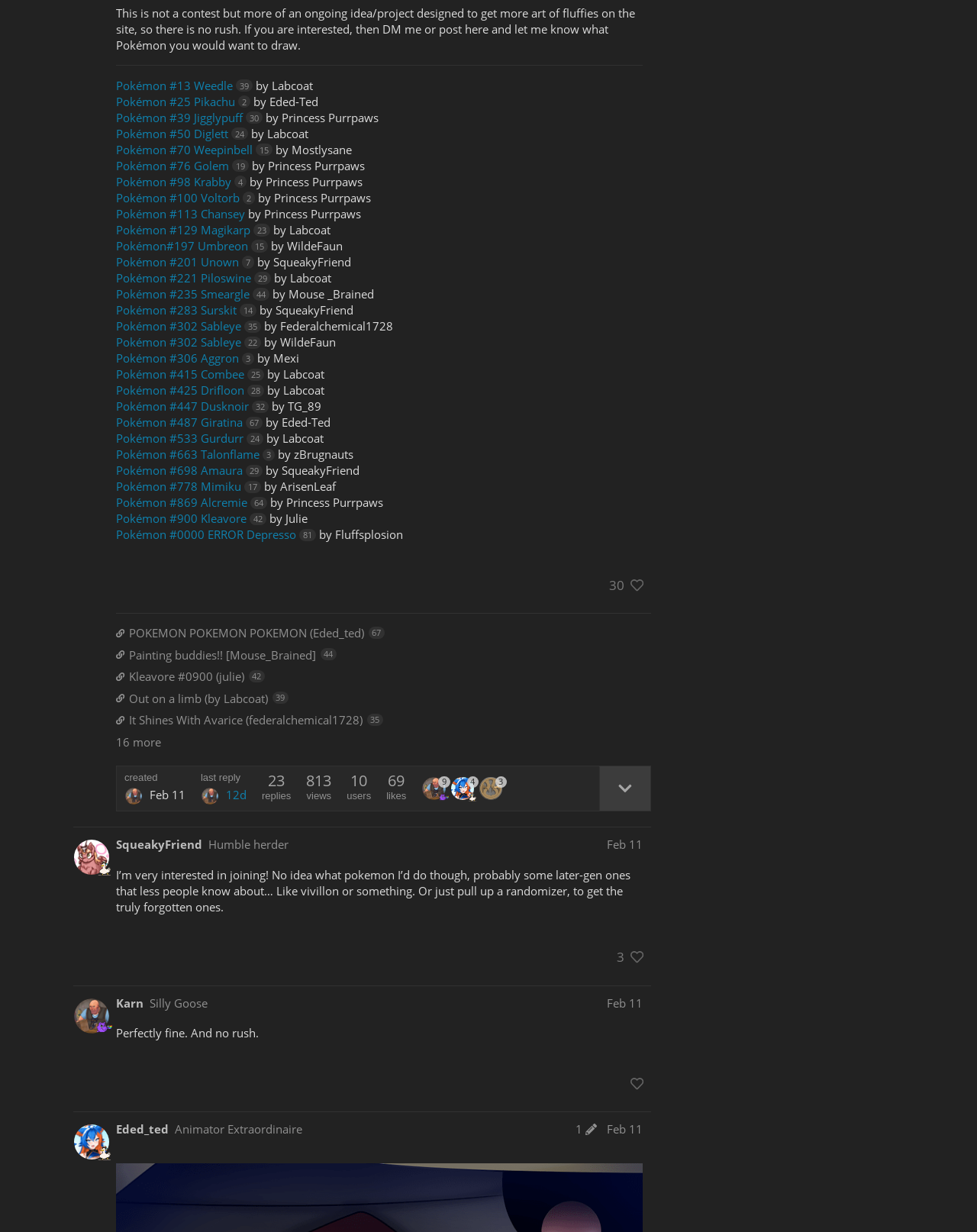Reply to the question with a single word or phrase:
How many Pokémon have more than 20 clicks?

14